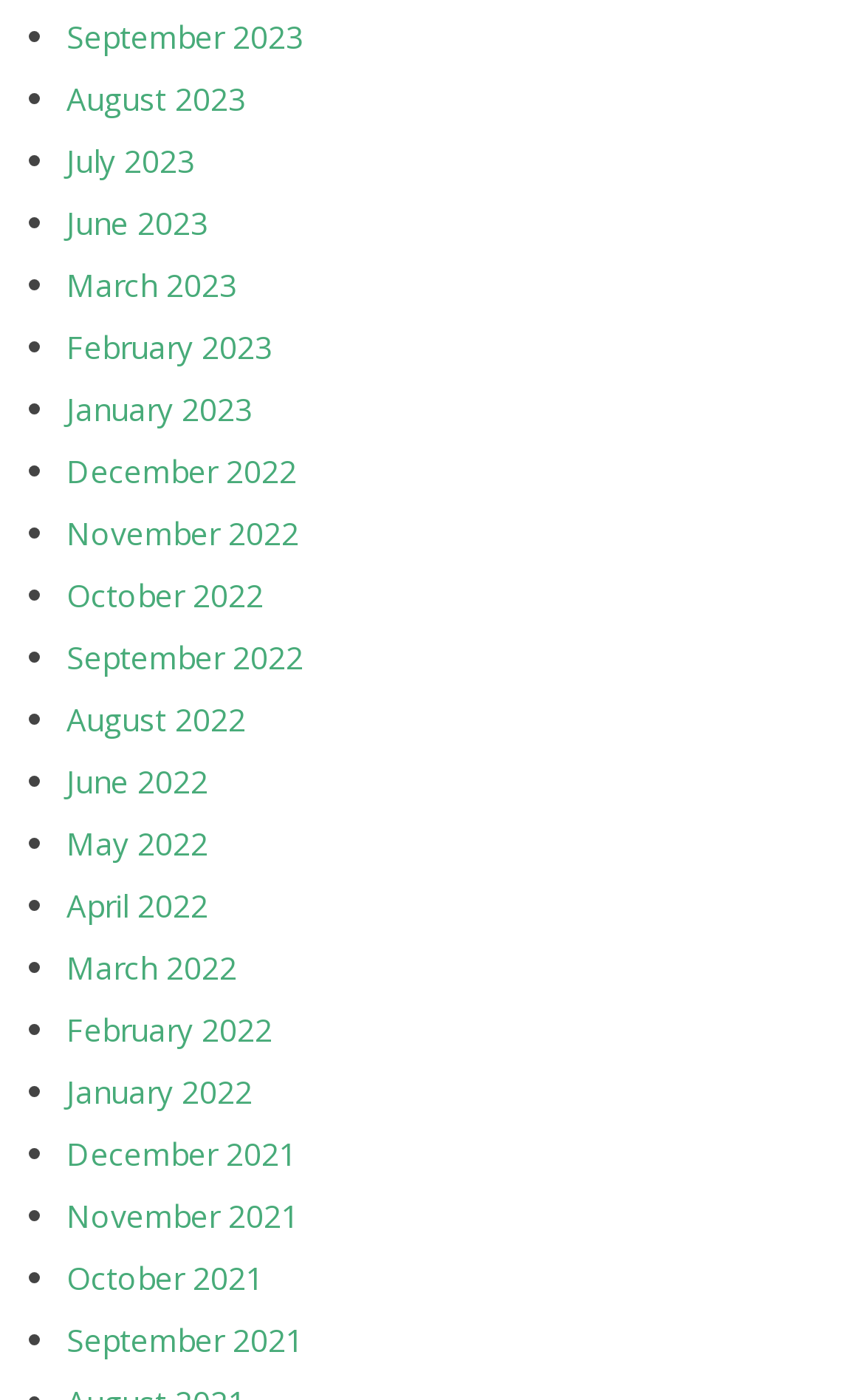Please identify the bounding box coordinates for the region that you need to click to follow this instruction: "View June 2023".

[0.077, 0.145, 0.241, 0.175]